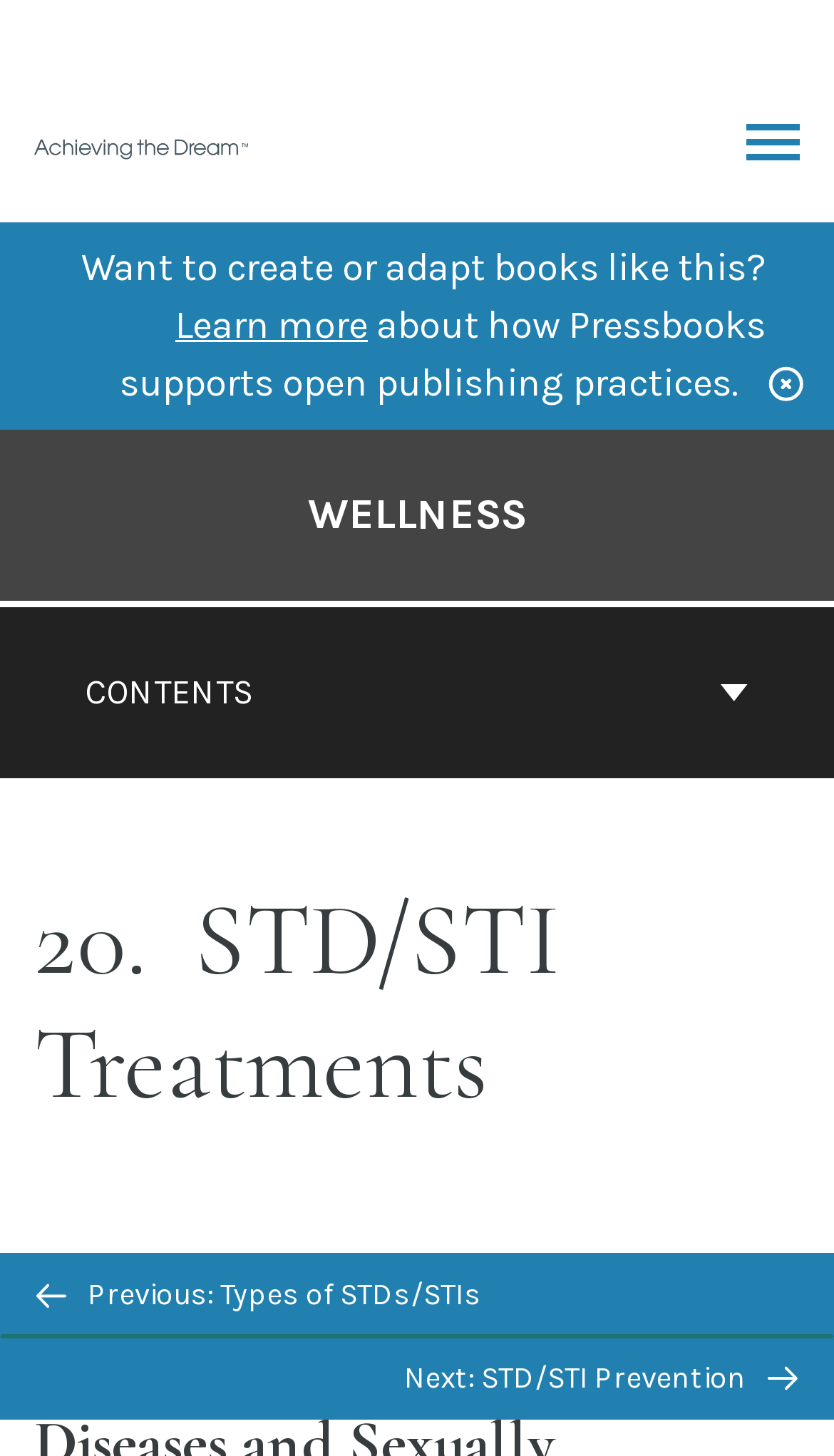Show the bounding box coordinates of the region that should be clicked to follow the instruction: "Click the BACK TO TOP button."

[0.449, 0.79, 0.551, 0.849]